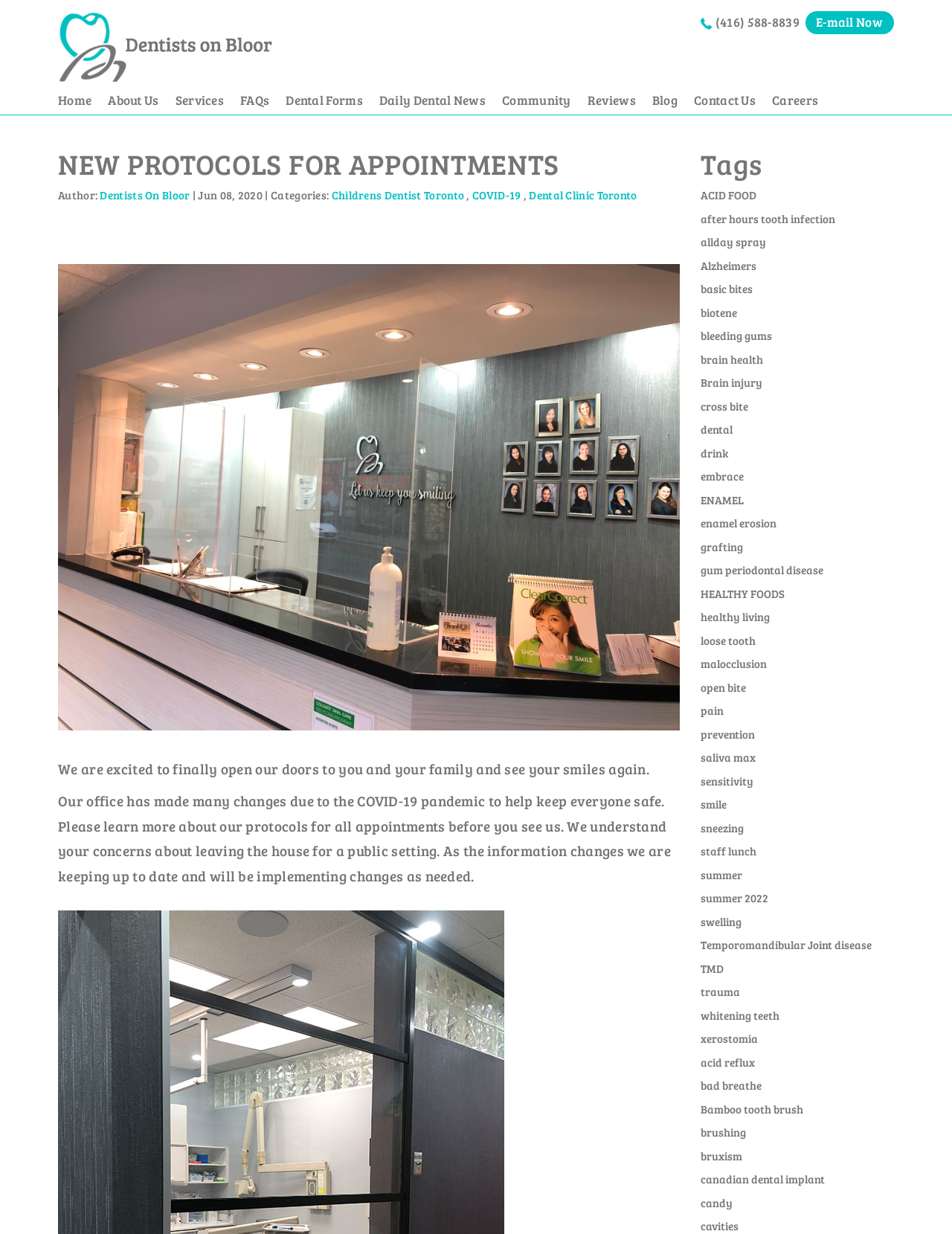What is the topic of the blog post?
Answer with a single word or short phrase according to what you see in the image.

New protocols for appointments due to COVID-19